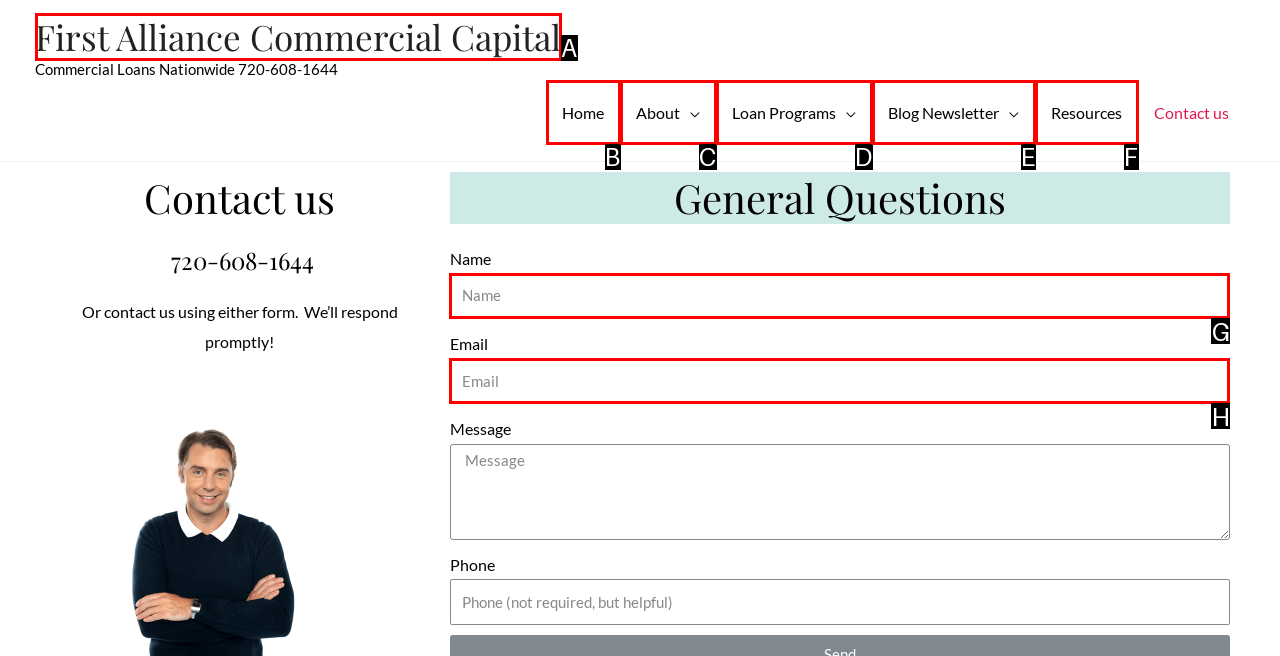Based on the description: Resources, select the HTML element that best fits. Reply with the letter of the correct choice from the options given.

F